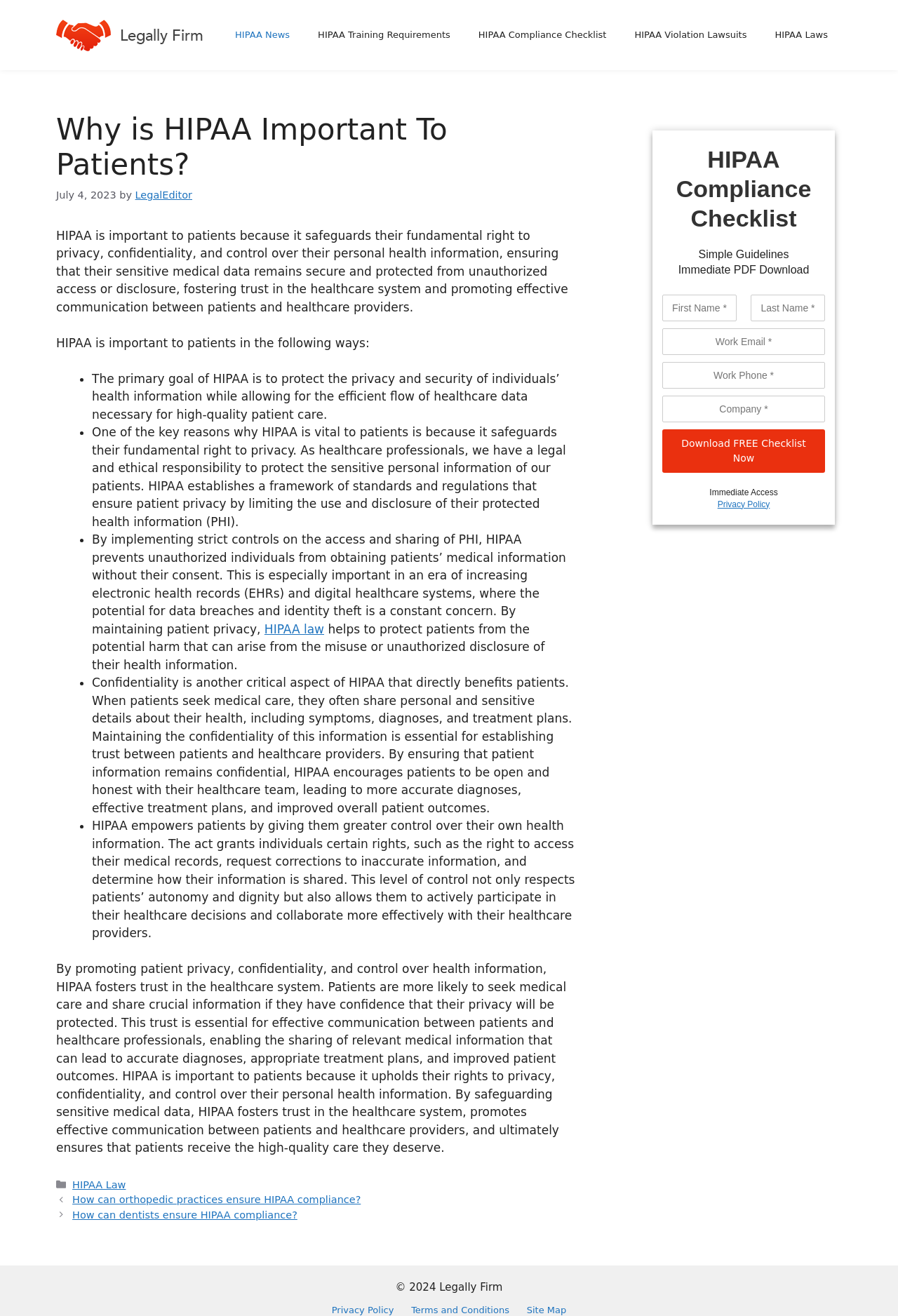Please provide the bounding box coordinates in the format (top-left x, top-left y, bottom-right x, bottom-right y). Remember, all values are floating point numbers between 0 and 1. What is the bounding box coordinate of the region described as: LegalEditor

[0.15, 0.144, 0.214, 0.152]